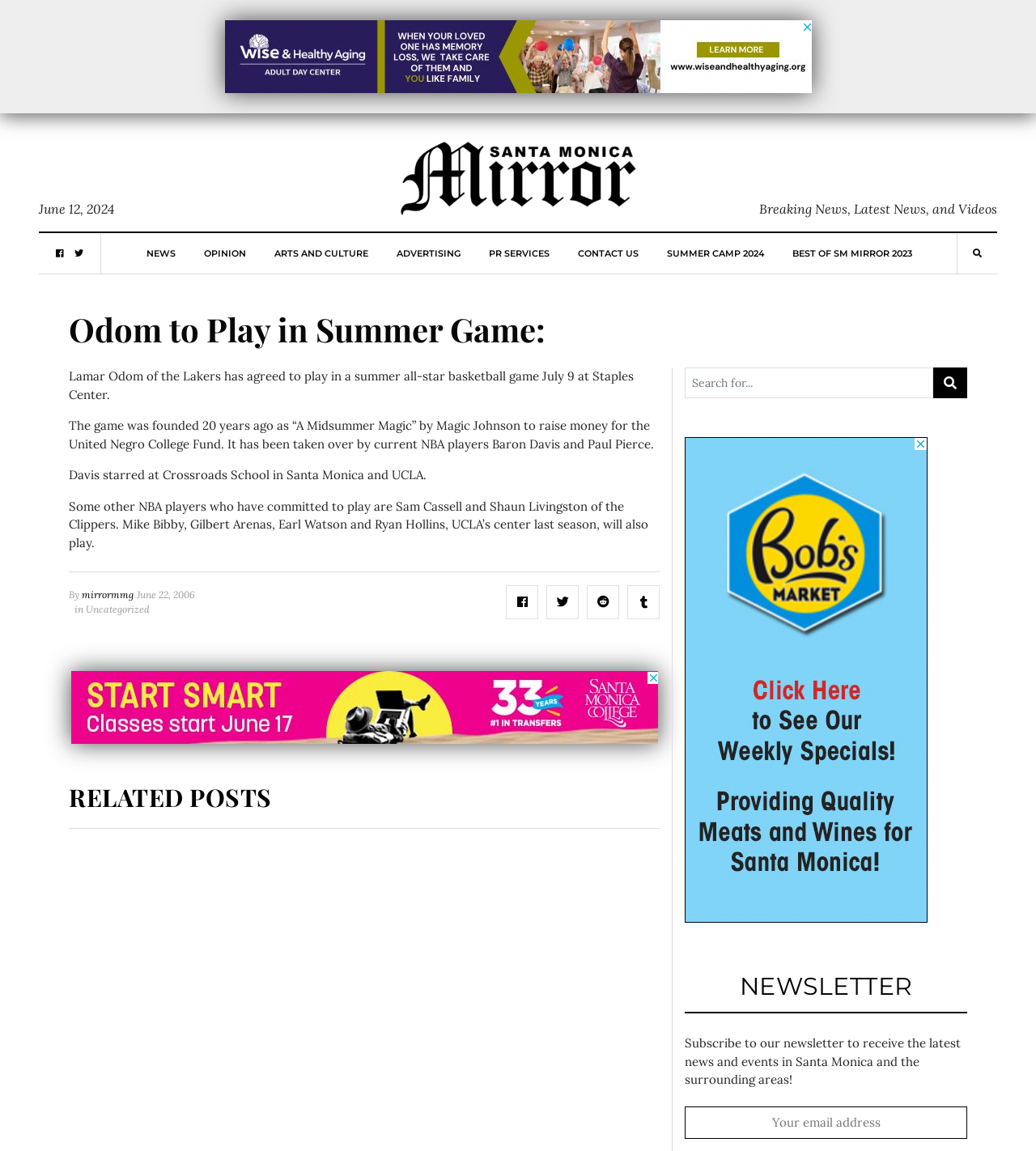Generate a thorough caption detailing the webpage content.

The webpage appears to be a news article page from the SM Mirror website. At the top, there is a banner with the website's logo, an image of "SM Mirror", and a link to the website's homepage. Below the banner, there is a horizontal navigation menu with links to various sections of the website, including "NEWS", "OPINION", "ARTS AND CULTURE", and more.

The main content of the page is an article with the title "Odom to Play in Summer Game:". The article is divided into several paragraphs, which describe Lamar Odom's agreement to play in a summer all-star basketball game at Staples Center. The game was founded by Magic Johnson to raise money for the United Negro College Fund and has been taken over by current NBA players Baron Davis and Paul Pierce. The article also mentions other NBA players who have committed to play in the game.

To the right of the article, there is a sidebar with several elements, including a search box, a "RELATED POSTS" section, and a "NEWSLETTER" section. The search box allows users to search for specific content on the website. The "RELATED POSTS" section likely displays links to other articles related to the current article. The "NEWSLETTER" section invites users to subscribe to the website's newsletter to receive the latest news and events in Santa Monica and the surrounding areas.

There are also several advertisements scattered throughout the page, including two iframe advertisements at the top and bottom of the page, and a few links to other websites or services.